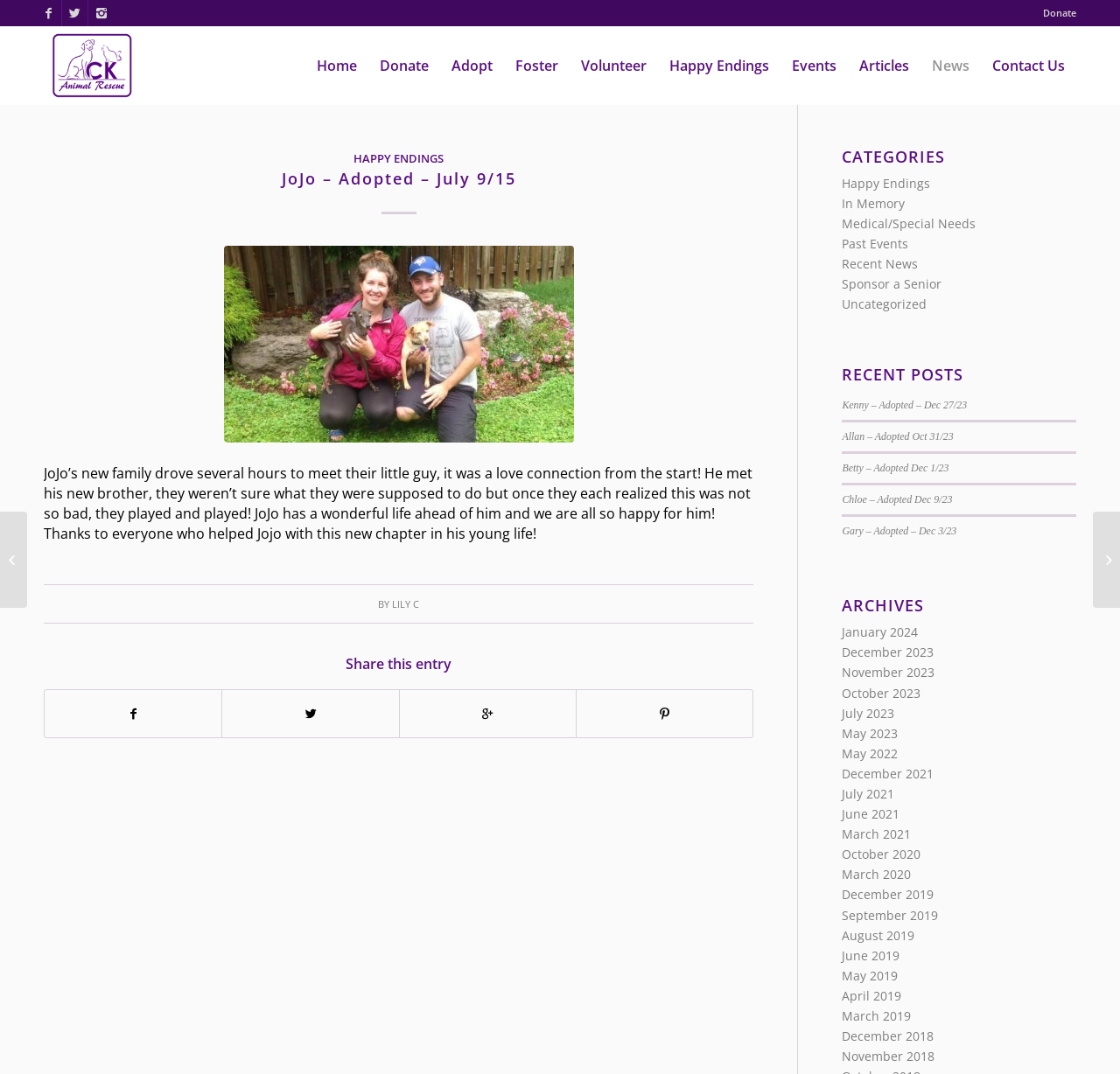What is the category of the post about JoJo?
Look at the image and answer the question with a single word or phrase.

Happy Endings